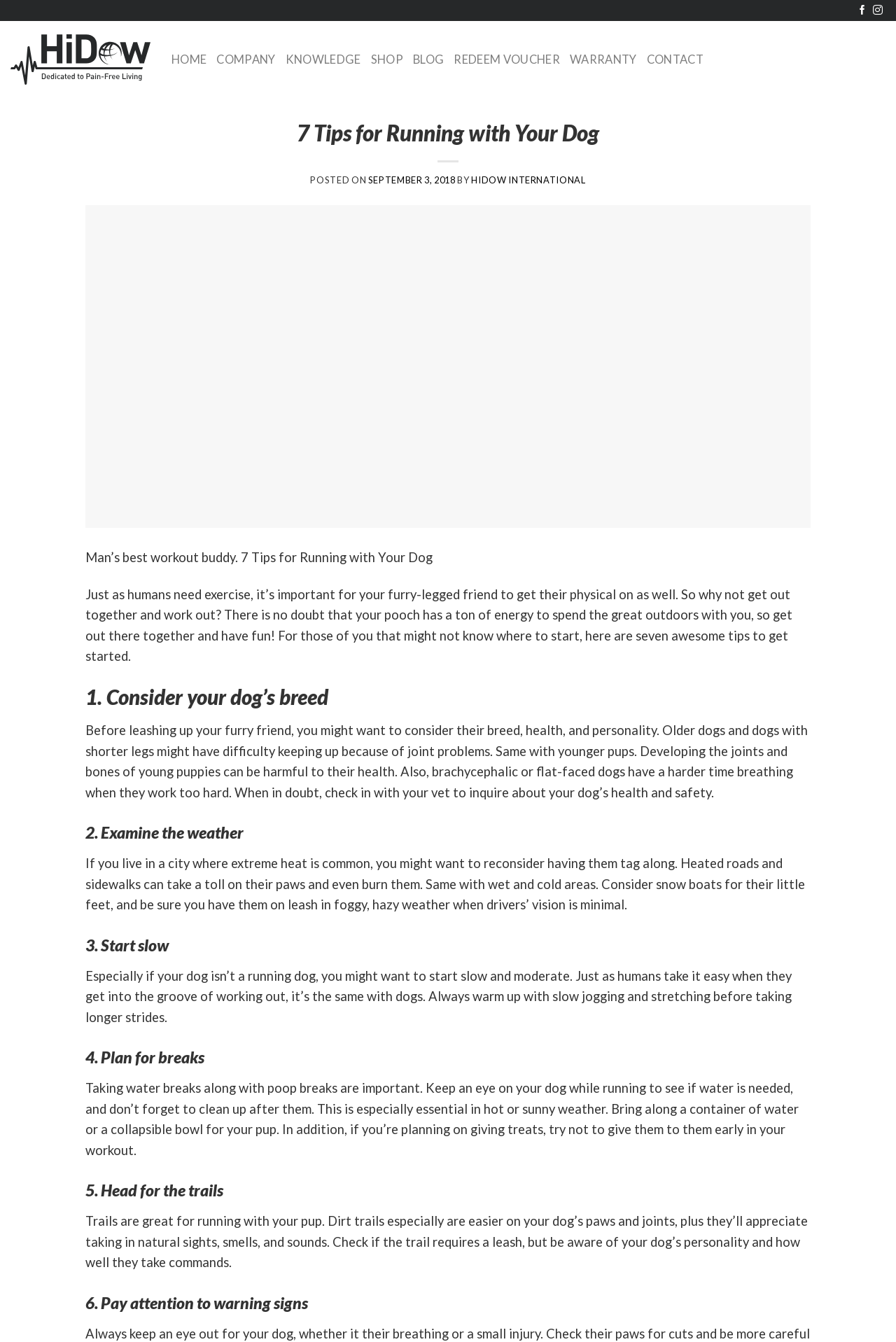Please identify the bounding box coordinates of the clickable area that will allow you to execute the instruction: "Send email".

None